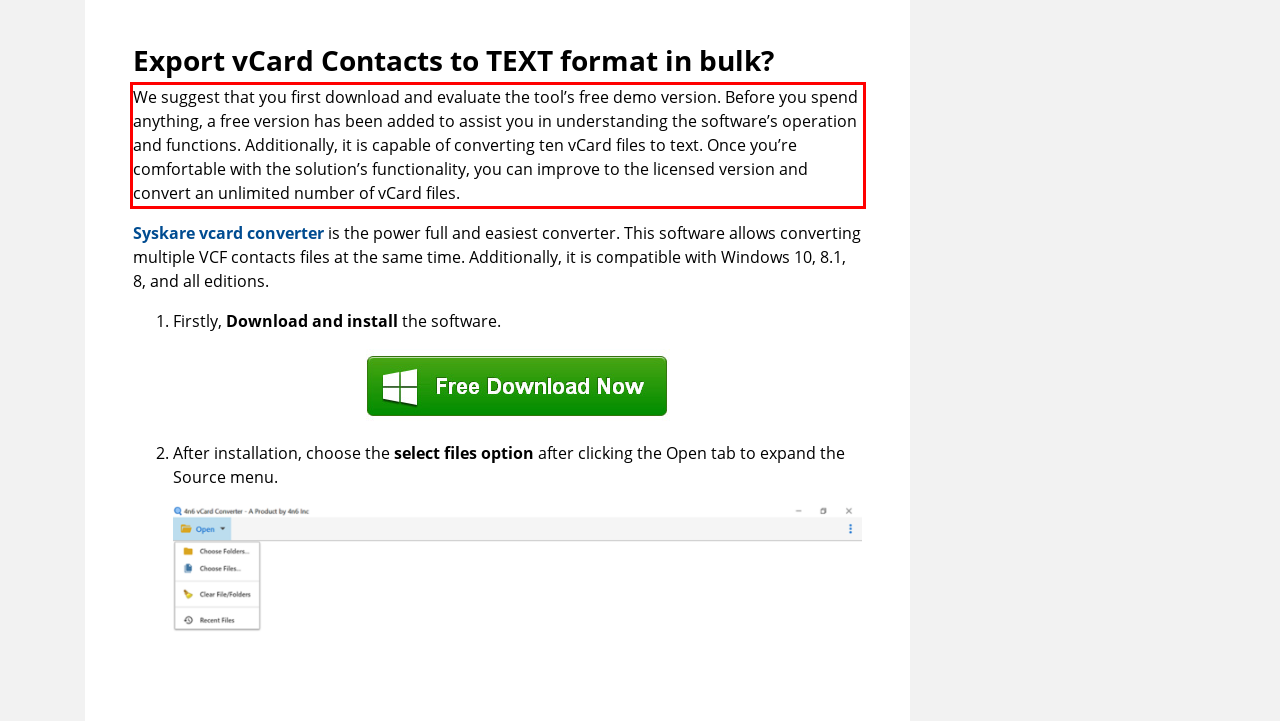Using OCR, extract the text content found within the red bounding box in the given webpage screenshot.

We suggest that you first download and evaluate the tool’s free demo version. Before you spend anything, a free version has been added to assist you in understanding the software’s operation and functions. Additionally, it is capable of converting ten vCard files to text. Once you’re comfortable with the solution’s functionality, you can improve to the licensed version and convert an unlimited number of vCard files.